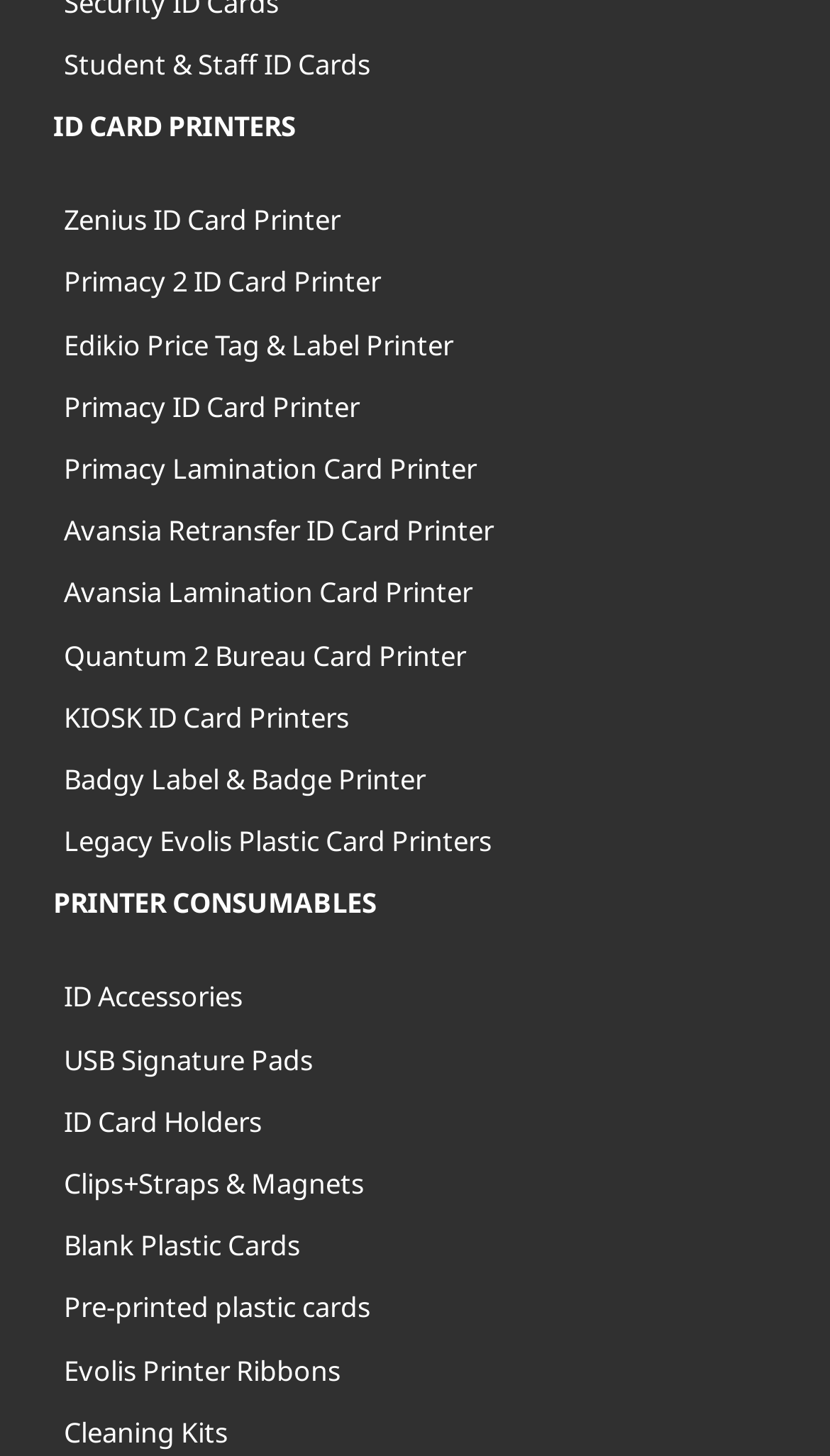Using the element description: "Clips+Straps & Magnets", determine the bounding box coordinates. The coordinates should be in the format [left, top, right, bottom], with values between 0 and 1.

[0.064, 0.792, 0.936, 0.835]